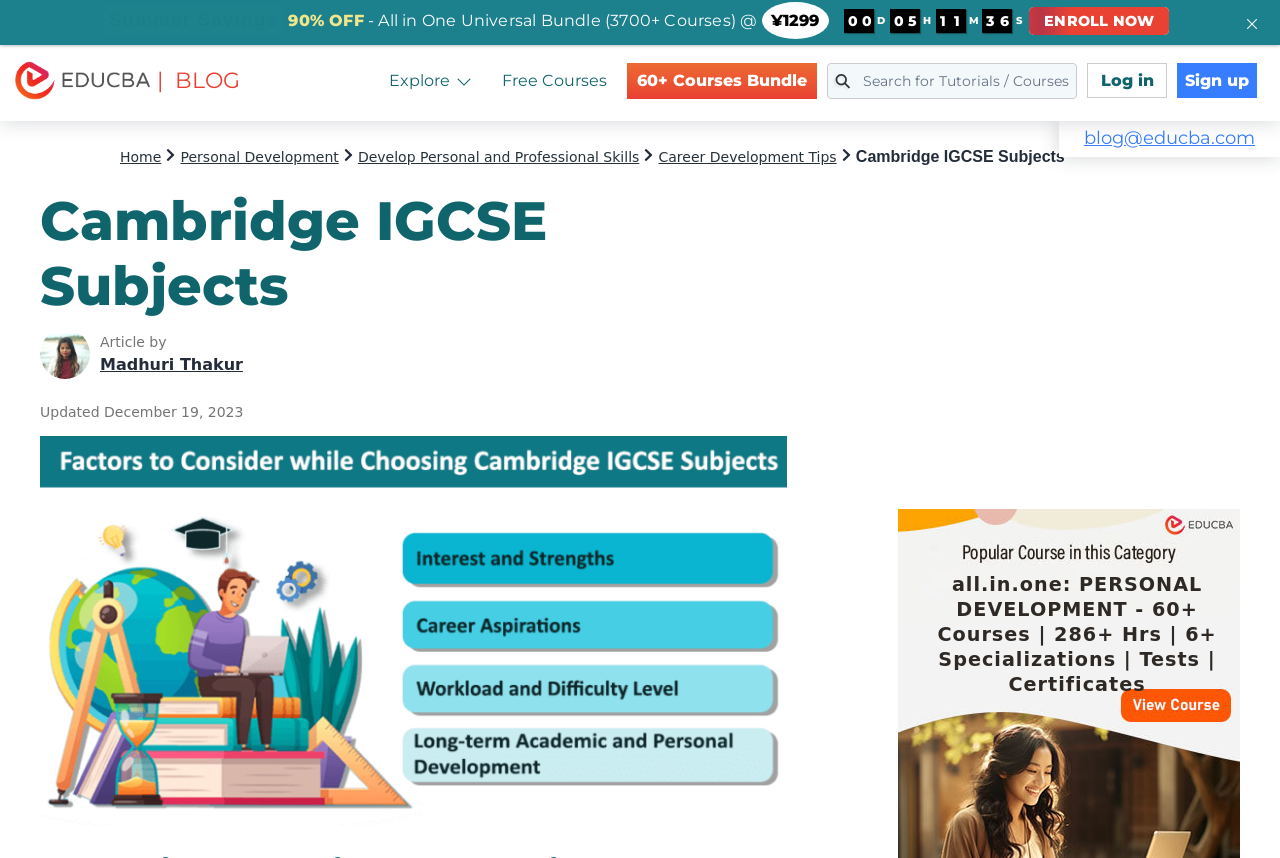Extract the primary headline from the webpage and present its text.

Cambridge IGCSE Subjects